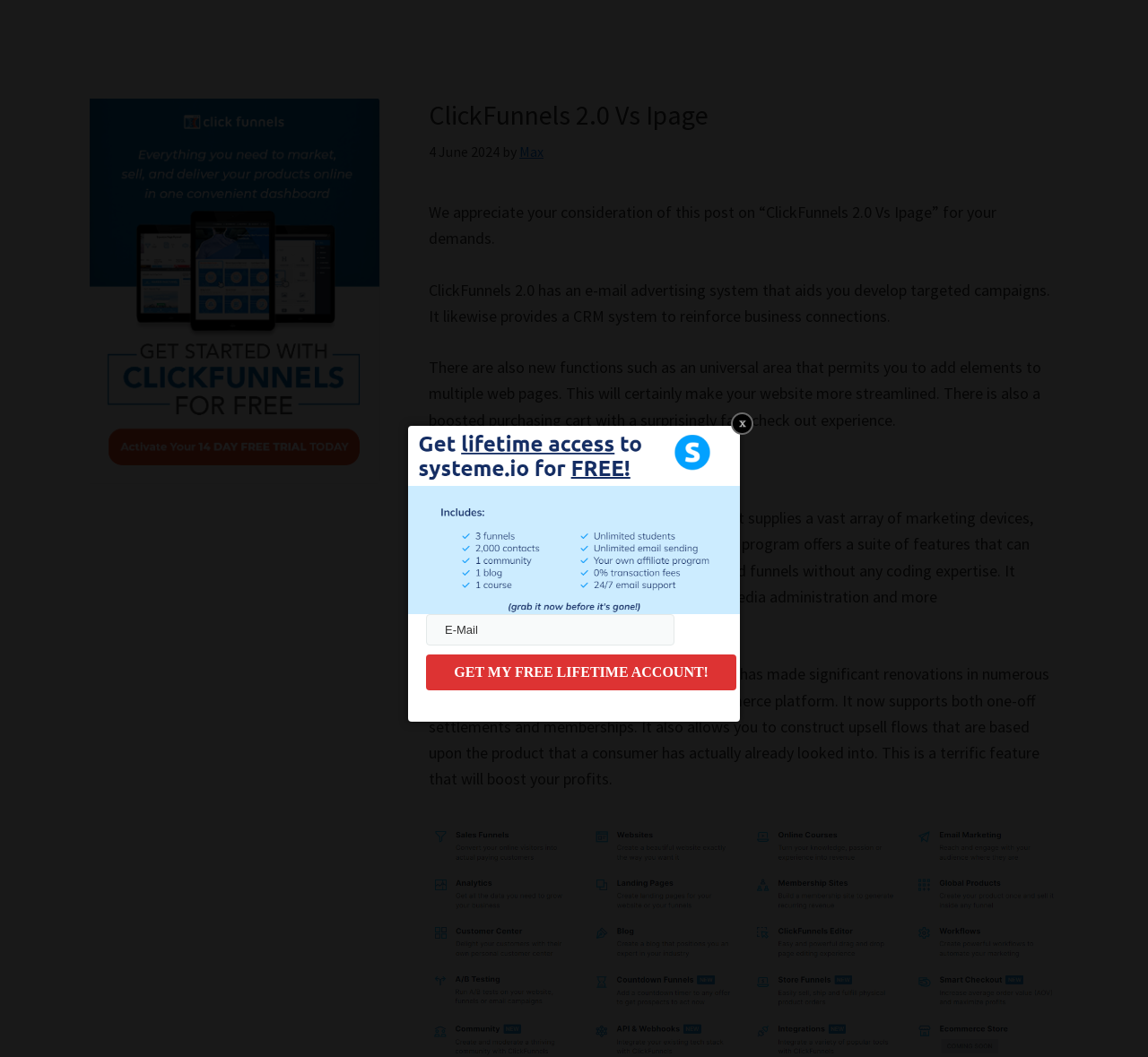Extract the main headline from the webpage and generate its text.

ClickFunnels 2.0 Vs Ipage